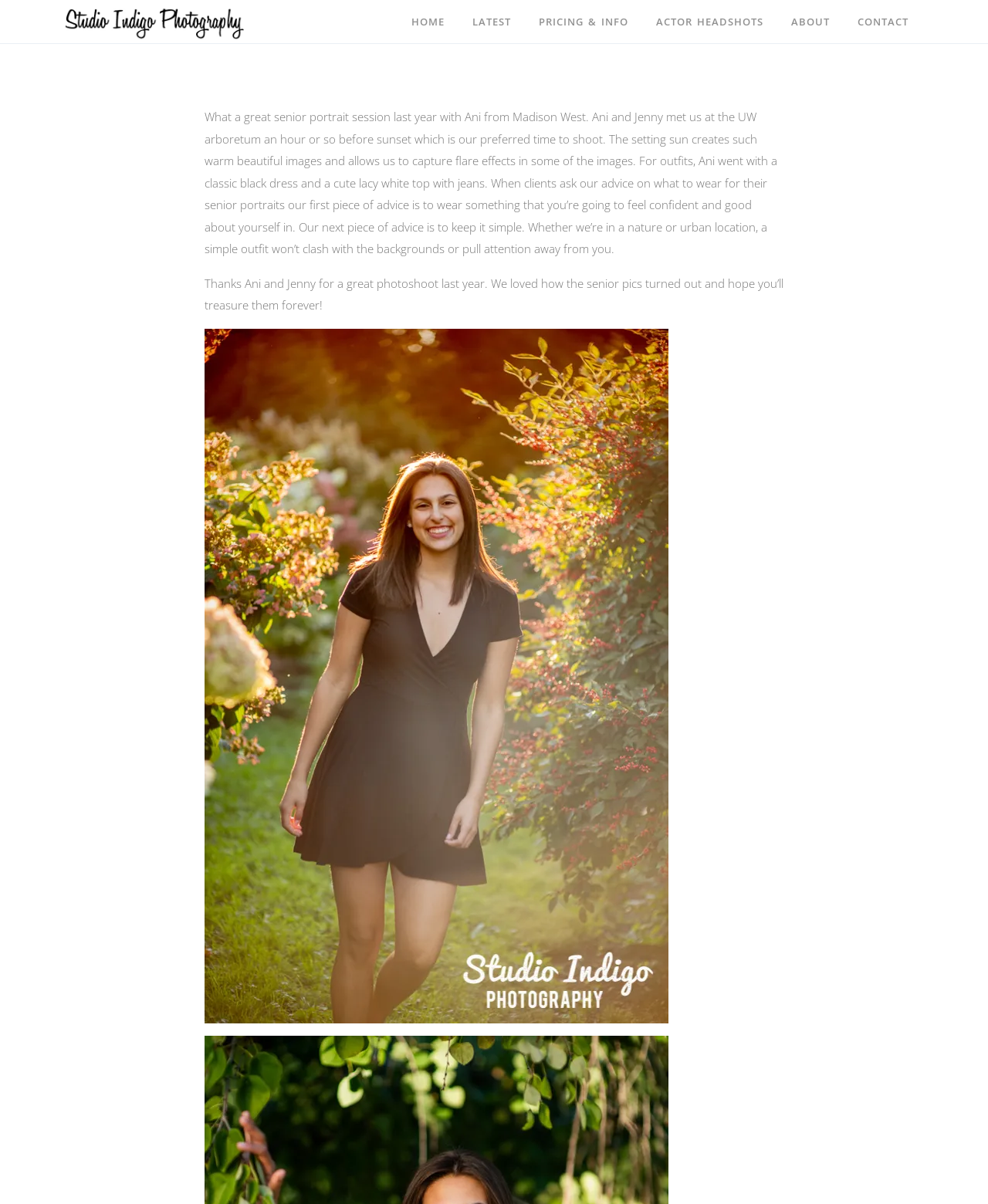Please provide a comprehensive response to the question below by analyzing the image: 
What is the effect of the setting sun in the senior picture?

The text states that the flare from the setting sun in the senior picture adds a fun, soft feel to the beautiful portrait.